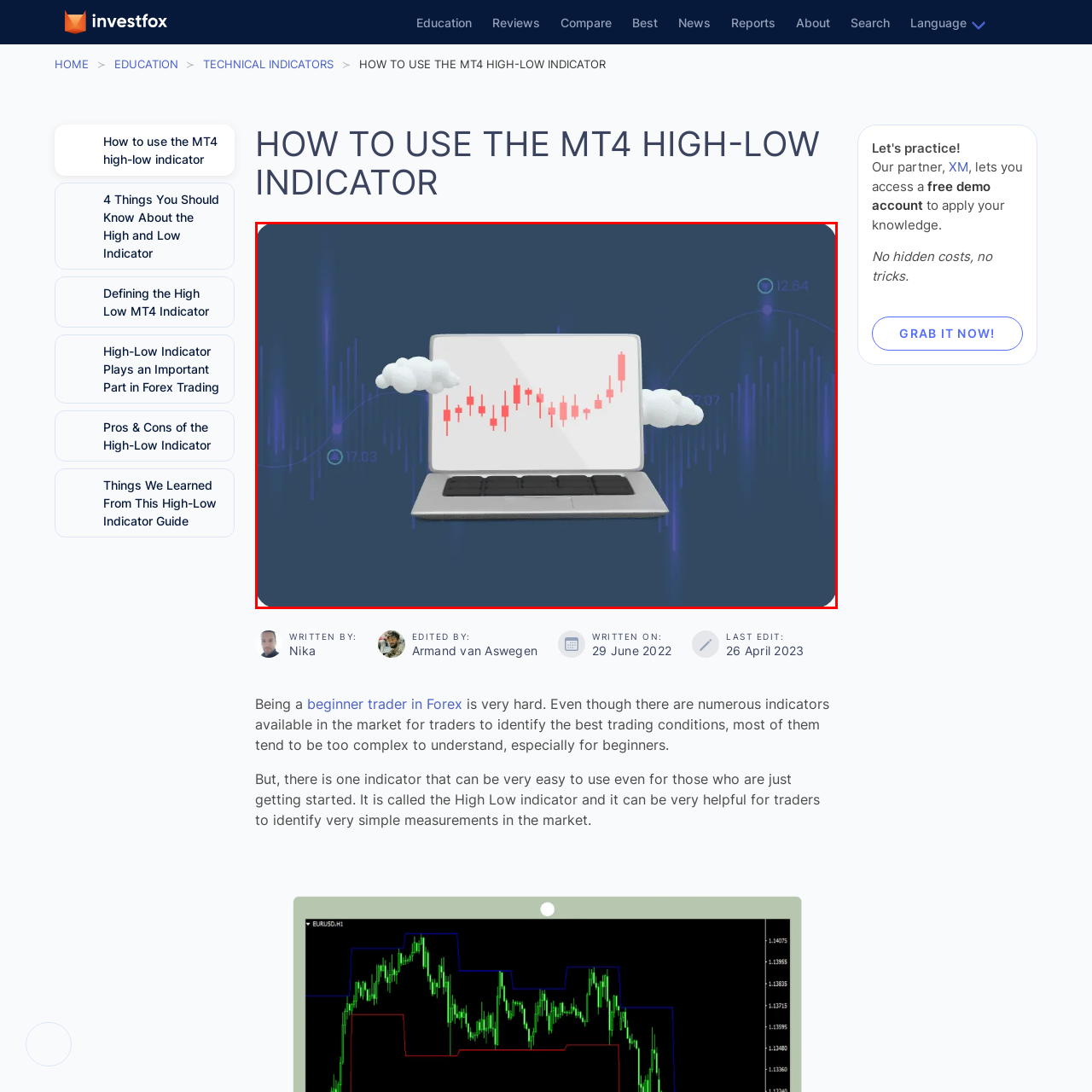What type of bars are on the laptop screen?
Focus on the image inside the red bounding box and offer a thorough and detailed answer to the question.

The laptop screen displays a graphical representation of price movements, featuring red candlestick bars that indicate fluctuating values in the market, suggesting a technical analysis of financial trading.